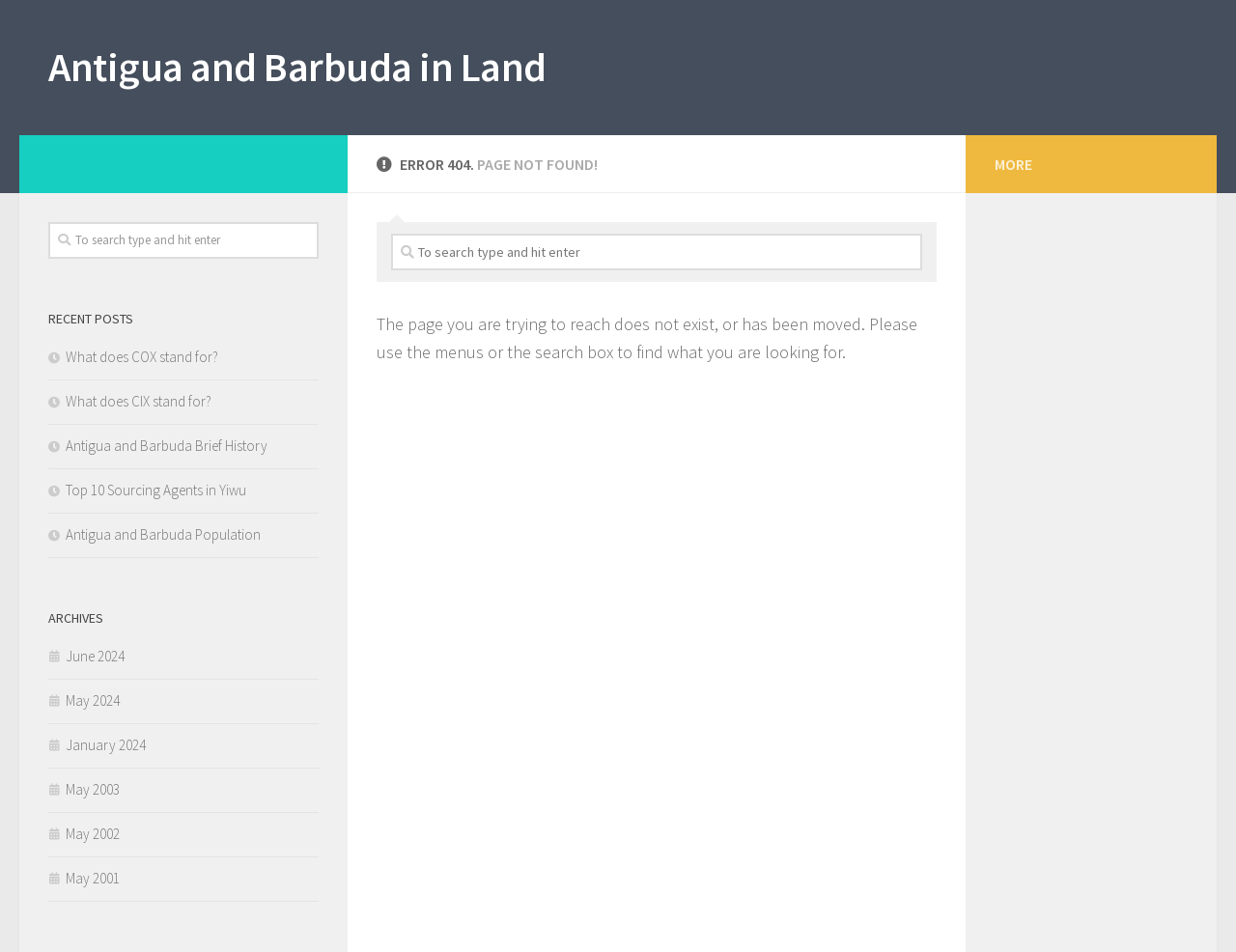Given the element description "May 2024" in the screenshot, predict the bounding box coordinates of that UI element.

[0.039, 0.726, 0.097, 0.745]